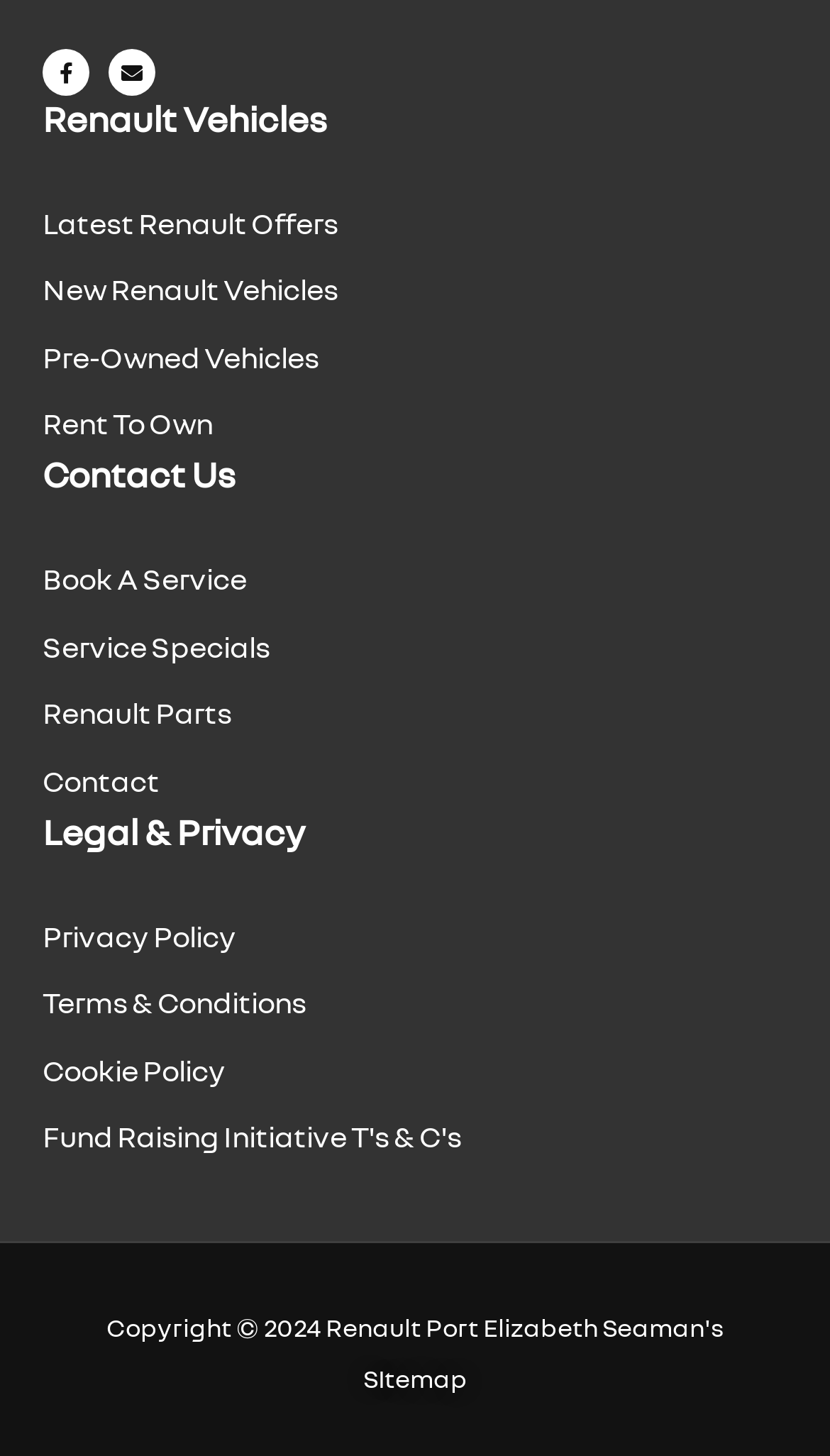Predict the bounding box of the UI element that fits this description: "Terms & Conditions".

[0.051, 0.671, 0.949, 0.709]